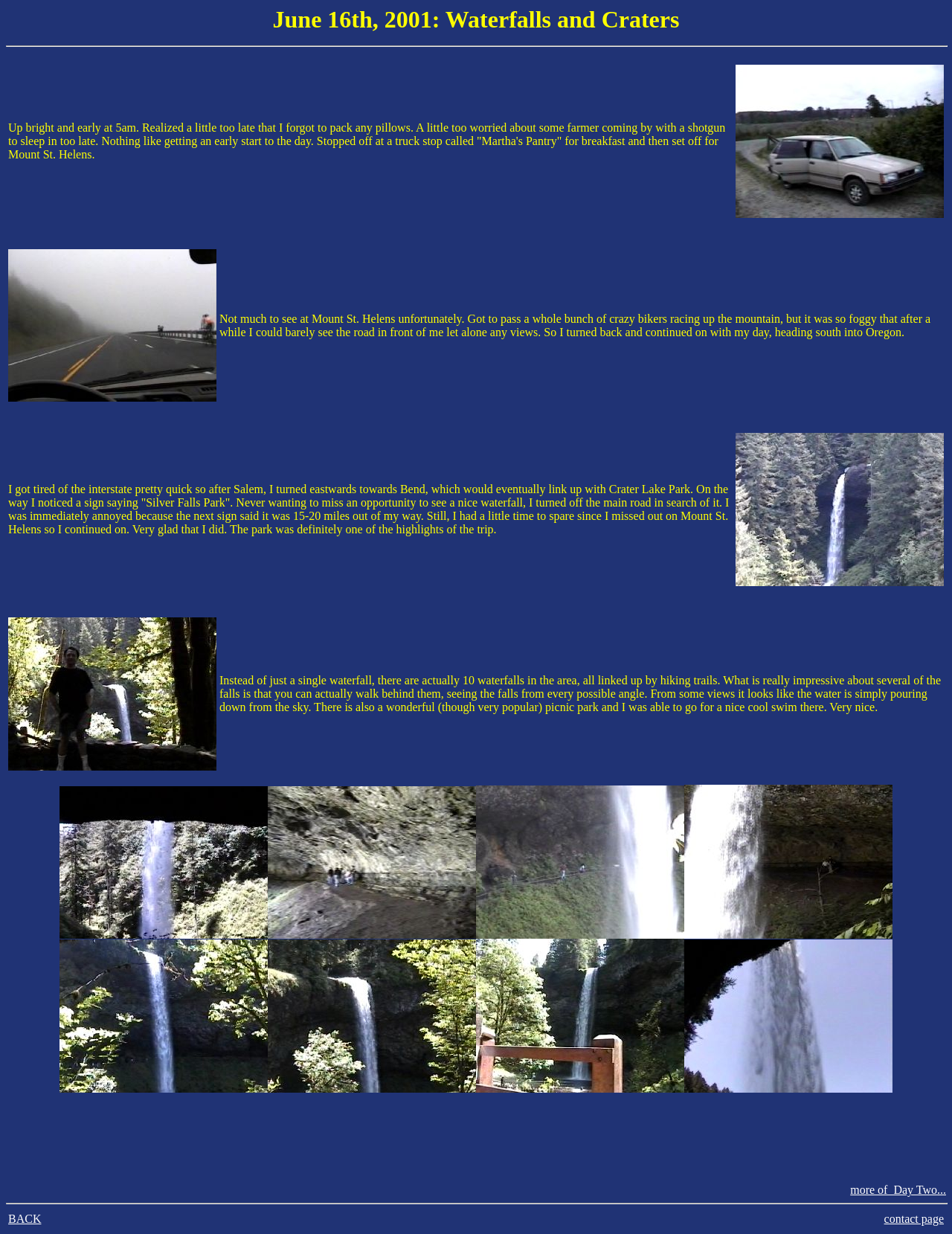What is the first sentence of the first paragraph?
Based on the image, provide a one-word or brief-phrase response.

Up bright and early at 5am.